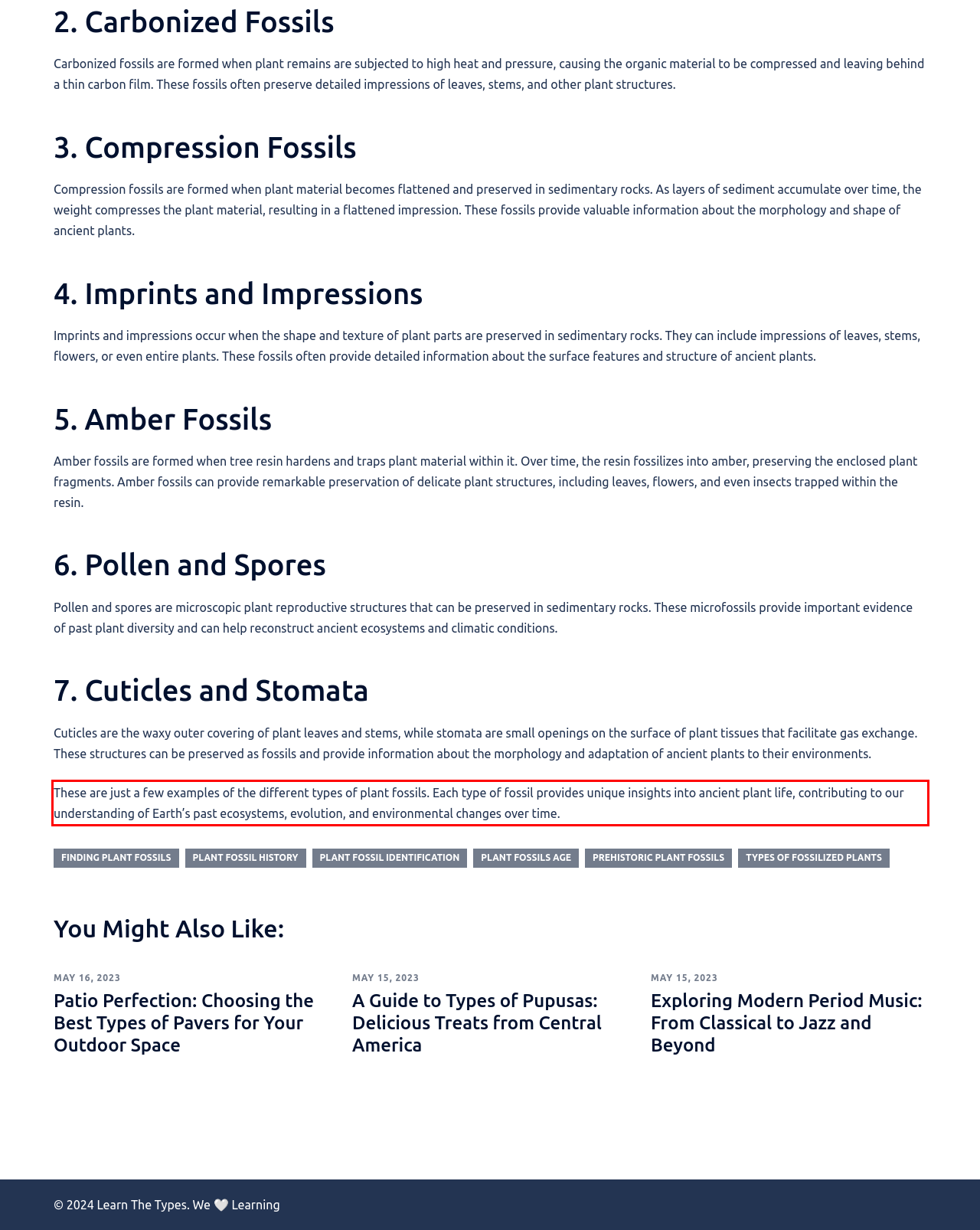Your task is to recognize and extract the text content from the UI element enclosed in the red bounding box on the webpage screenshot.

These are just a few examples of the different types of plant fossils. Each type of fossil provides unique insights into ancient plant life, contributing to our understanding of Earth’s past ecosystems, evolution, and environmental changes over time.